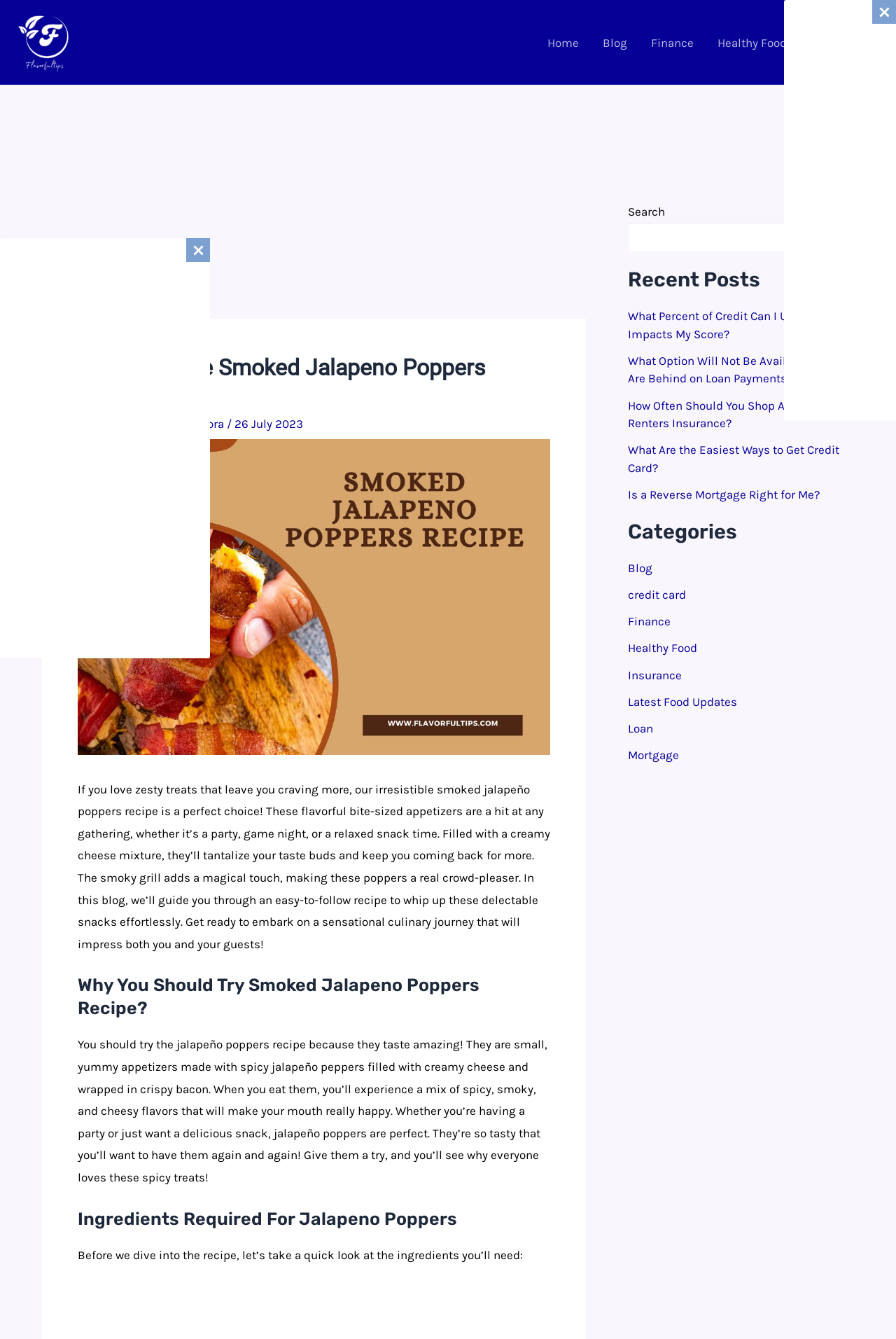Locate the bounding box of the UI element described by: "Healthy Food" in the given webpage screenshot.

[0.701, 0.479, 0.778, 0.489]